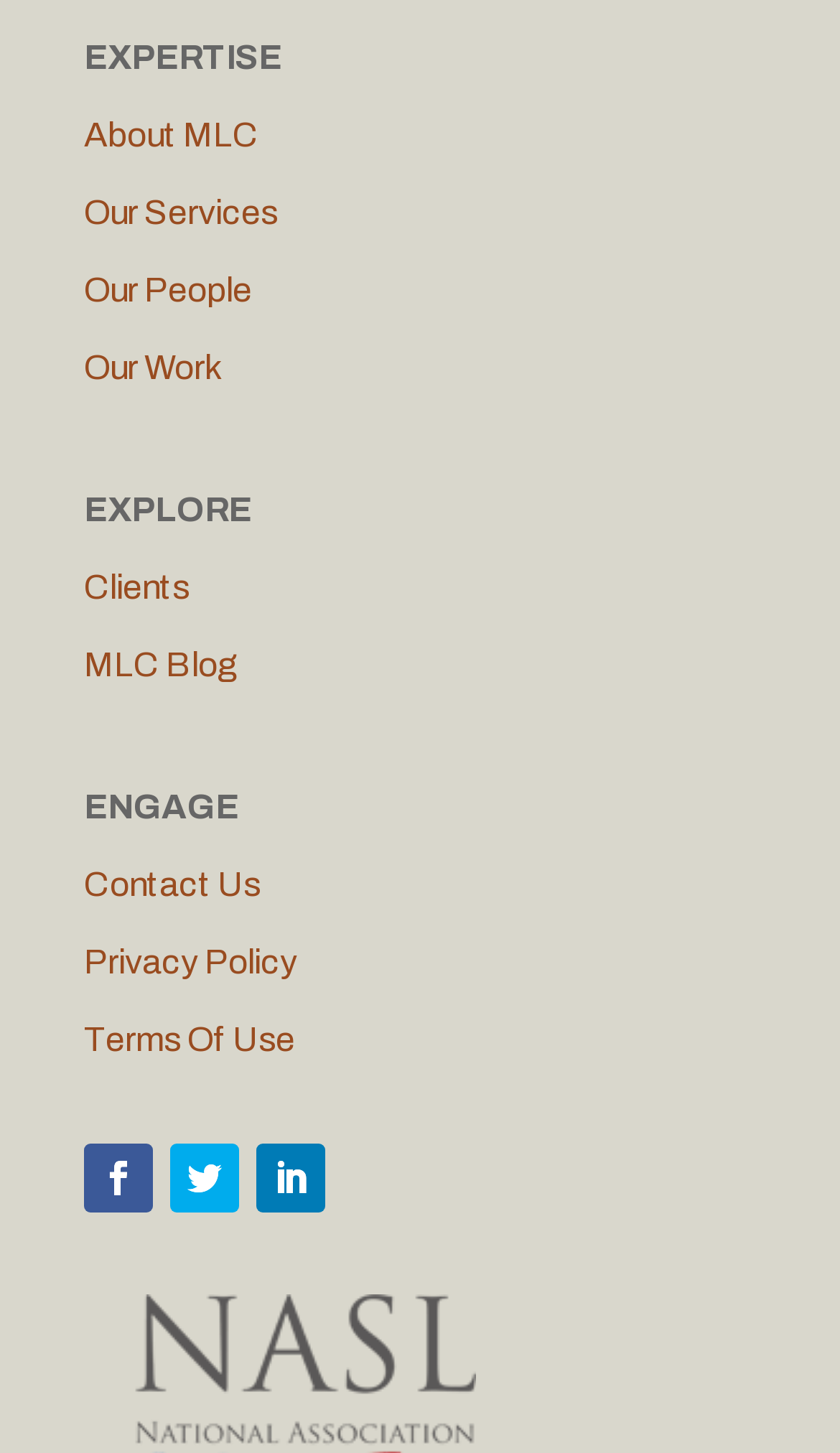Identify the bounding box coordinates of the clickable region necessary to fulfill the following instruction: "read about Ukraine". The bounding box coordinates should be four float numbers between 0 and 1, i.e., [left, top, right, bottom].

None